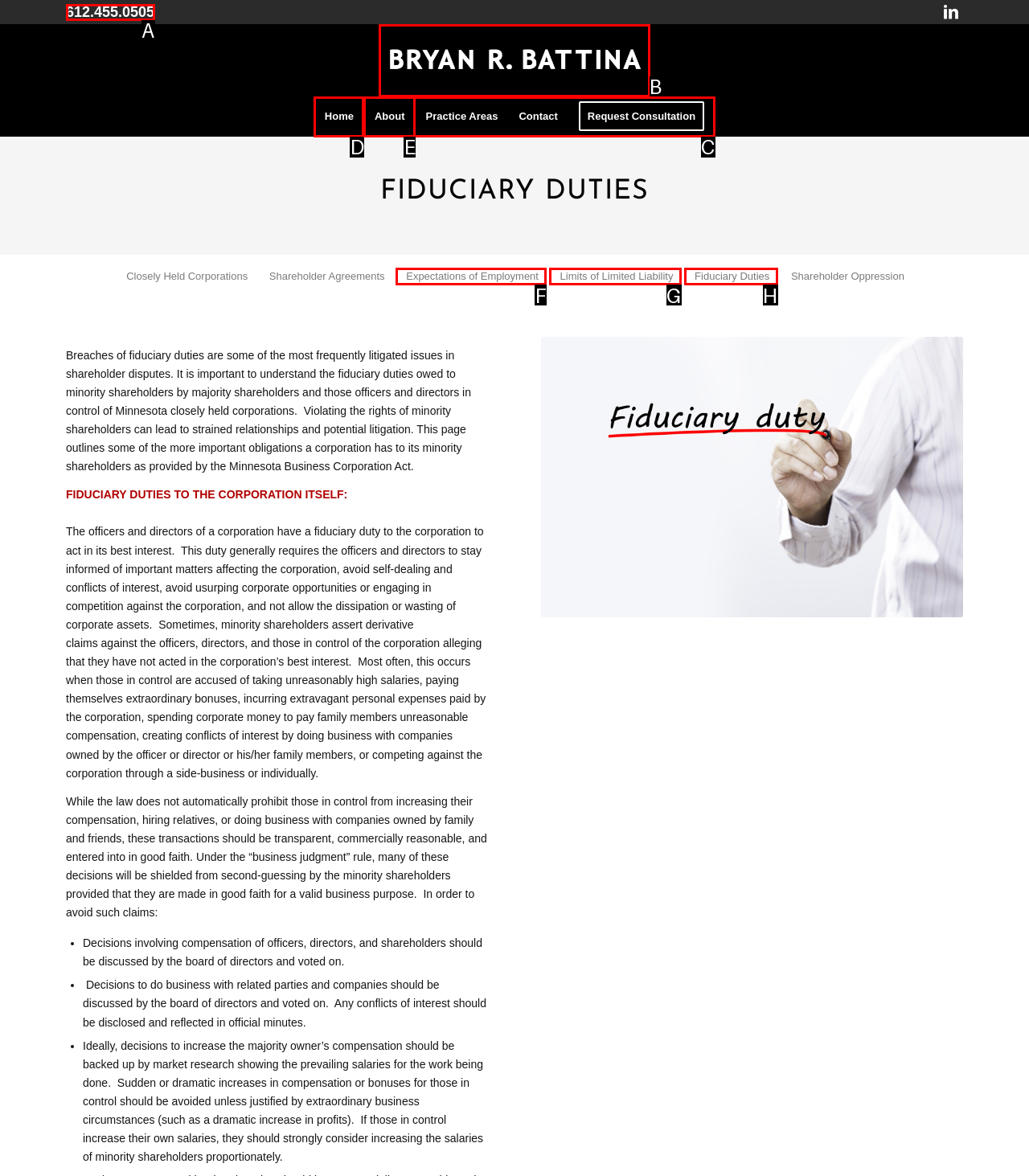Determine the HTML element that aligns with the description: aria-label="190111_BryanBattina_Logo" title="190111_BryanBattina_Logo"
Answer by stating the letter of the appropriate option from the available choices.

B